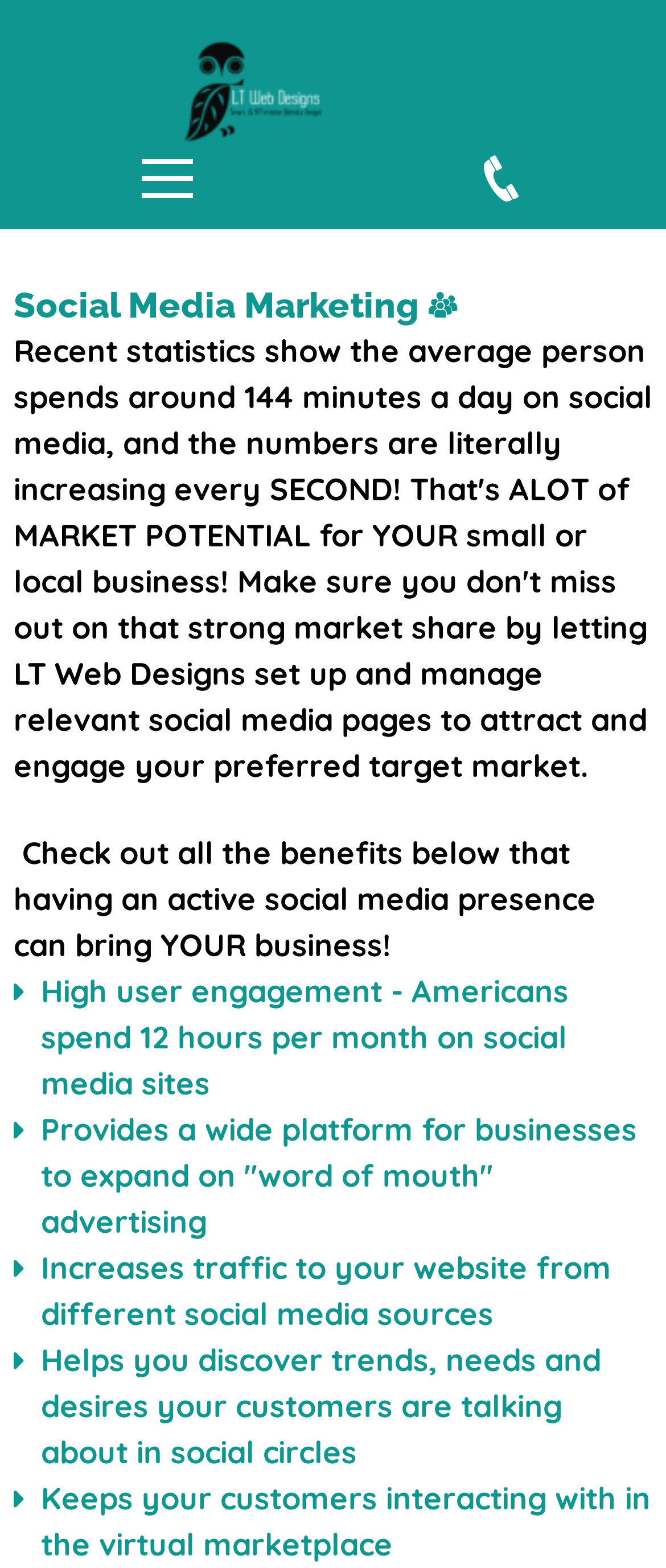Find the bounding box coordinates of the UI element according to this description: "Website/Social Media Feedback".

[0.224, 0.789, 0.776, 0.804]